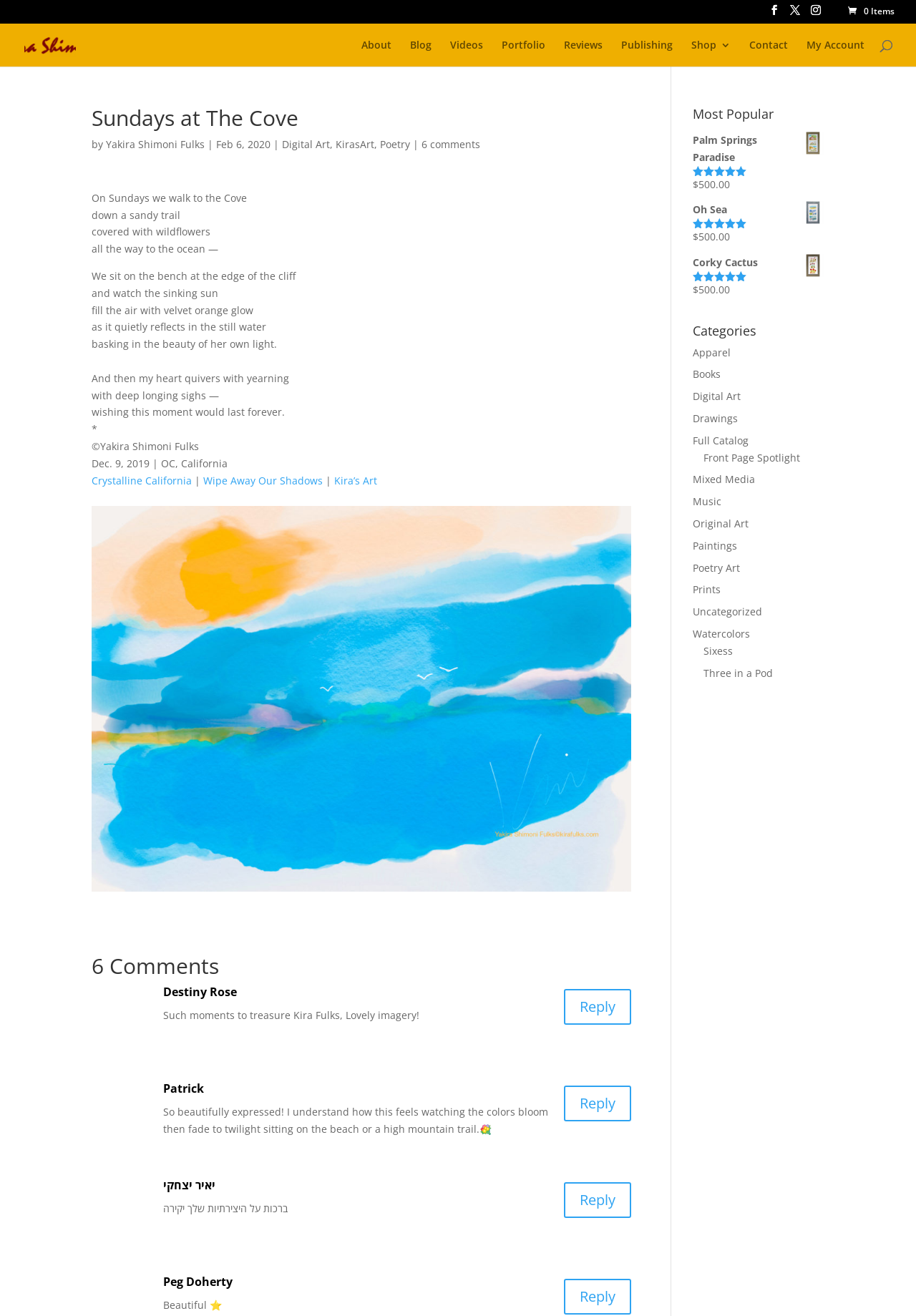Determine the bounding box coordinates of the region I should click to achieve the following instruction: "View the 'Portfolio'". Ensure the bounding box coordinates are four float numbers between 0 and 1, i.e., [left, top, right, bottom].

[0.548, 0.03, 0.595, 0.05]